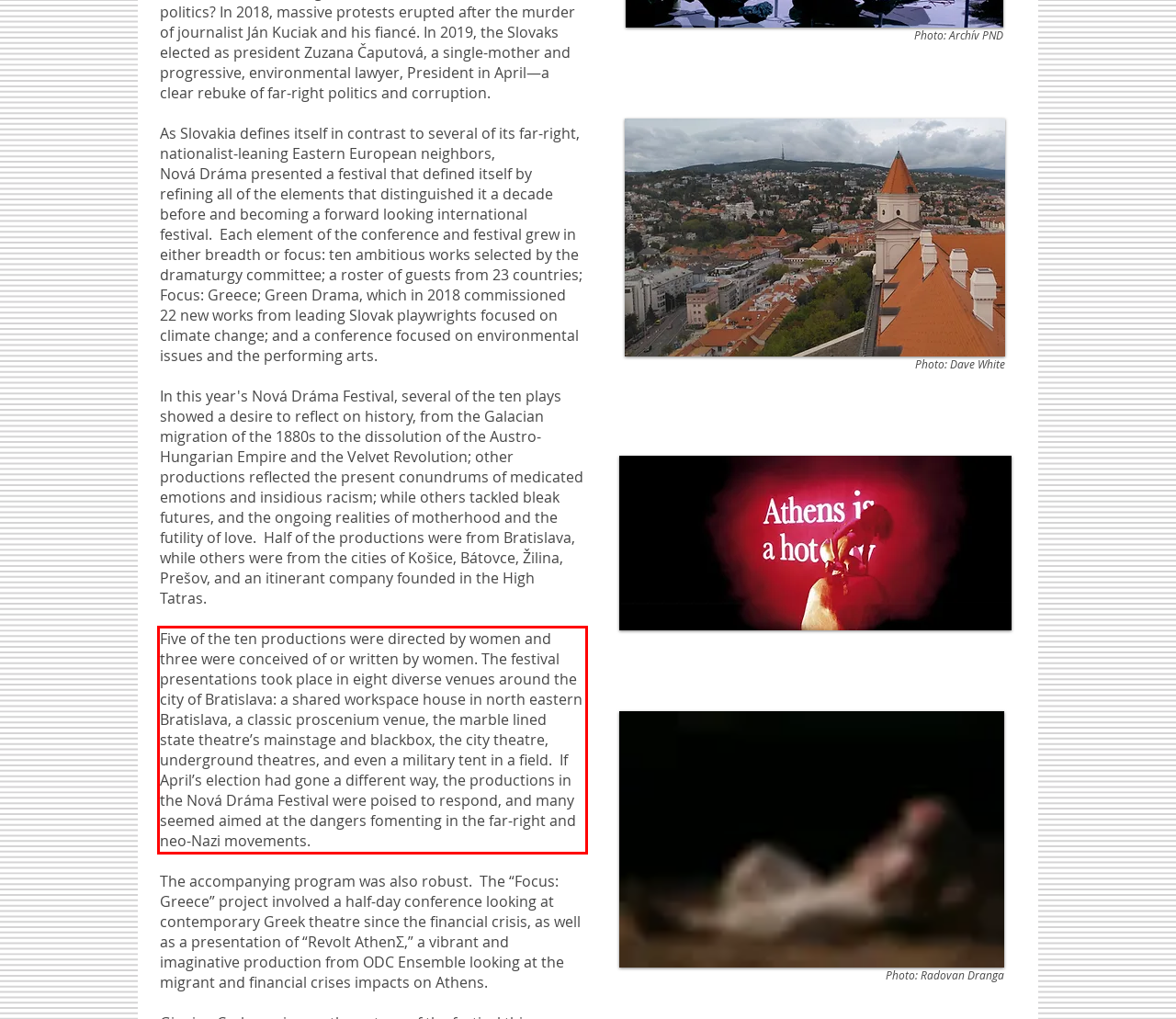Examine the webpage screenshot, find the red bounding box, and extract the text content within this marked area.

Five of the ten productions were directed by women and three were conceived of or written by women. The festival presentations took place in eight diverse venues around the city of Bratislava: a shared workspace house in north eastern Bratislava, a classic proscenium venue, the marble lined state theatre’s mainstage and blackbox, the city theatre, underground theatres, and even a military tent in a field. If April’s election had gone a different way, the productions in the Nová Dráma Festival were poised to respond, and many seemed aimed at the dangers fomenting in the far-right and neo-Nazi movements.